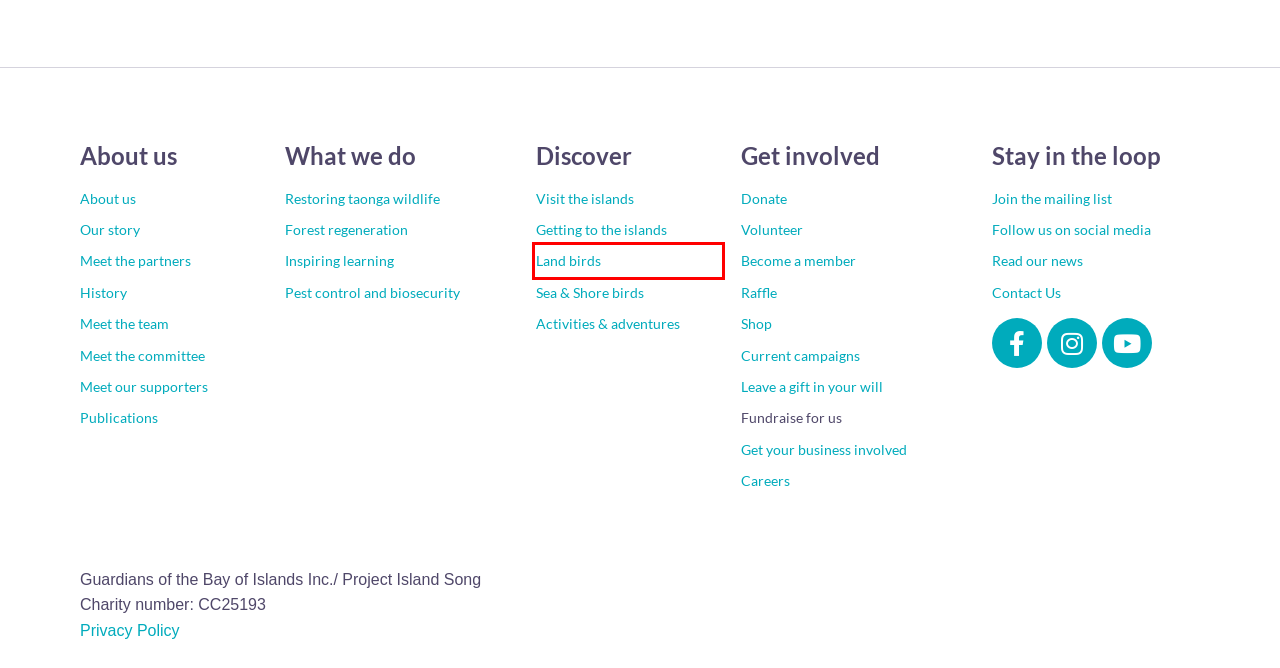Given a screenshot of a webpage with a red bounding box highlighting a UI element, choose the description that best corresponds to the new webpage after clicking the element within the red bounding box. Here are your options:
A. Meet the committee - Project Island Song
B. Land birds - Project Island Song
C. Meet our supporters - Project Island Song
D. Forest regeneration - Project Island Song
E. News - Project Island Song
F. Pest control and biosecurity - Project Island Song
G. Leave a gift in your will - Project Island Song
H. Activities & adventures - Project Island Song

B